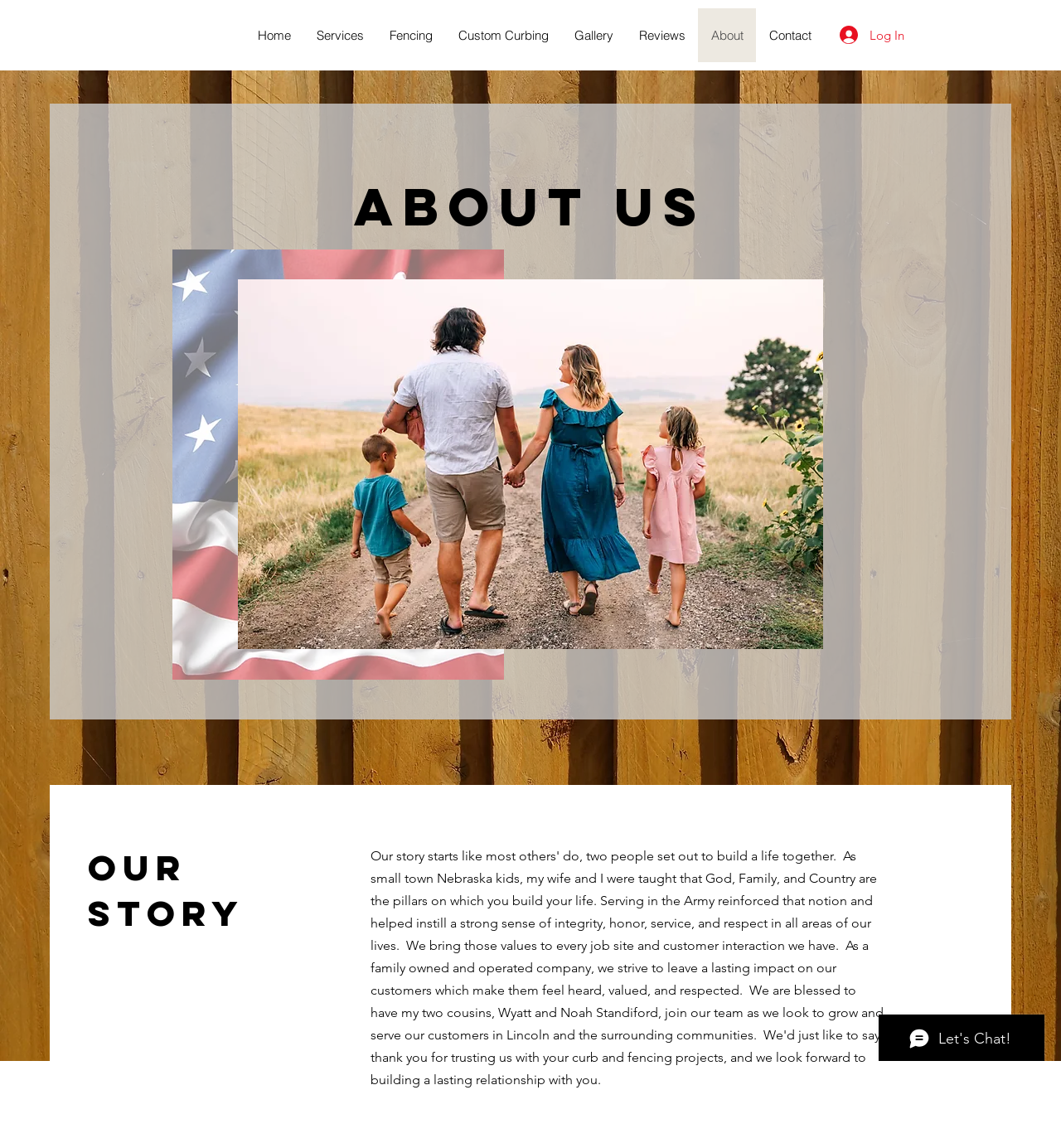Find the bounding box coordinates of the element to click in order to complete the given instruction: "Click on 'Umami Seasoning AJI-NO-MOTO®' link."

None